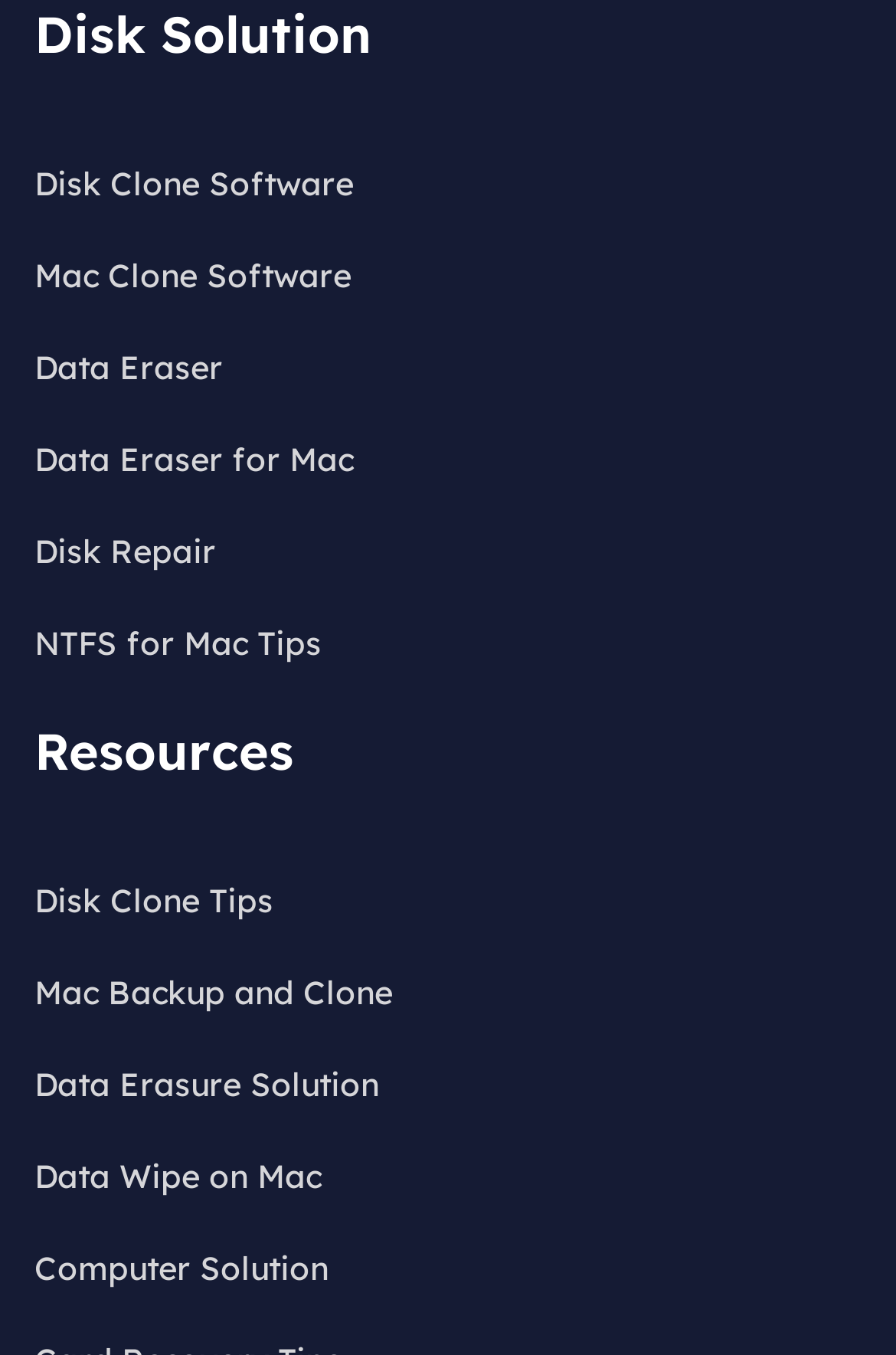Identify the bounding box coordinates of the element to click to follow this instruction: 'Visit Mac Clone Software'. Ensure the coordinates are four float values between 0 and 1, provided as [left, top, right, bottom].

[0.038, 0.189, 0.392, 0.219]